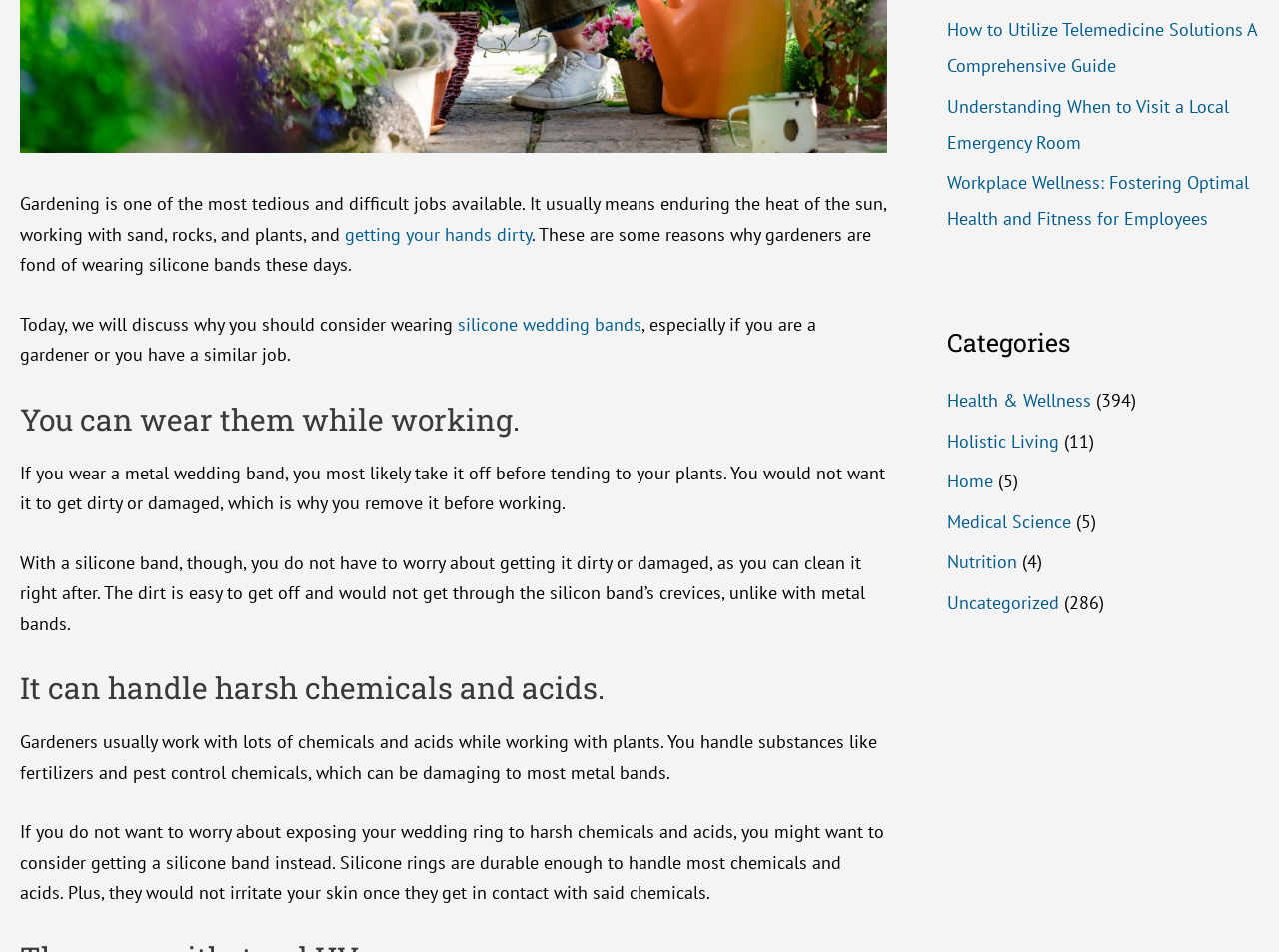Locate the bounding box of the user interface element based on this description: "silicone wedding bands".

[0.358, 0.328, 0.502, 0.352]